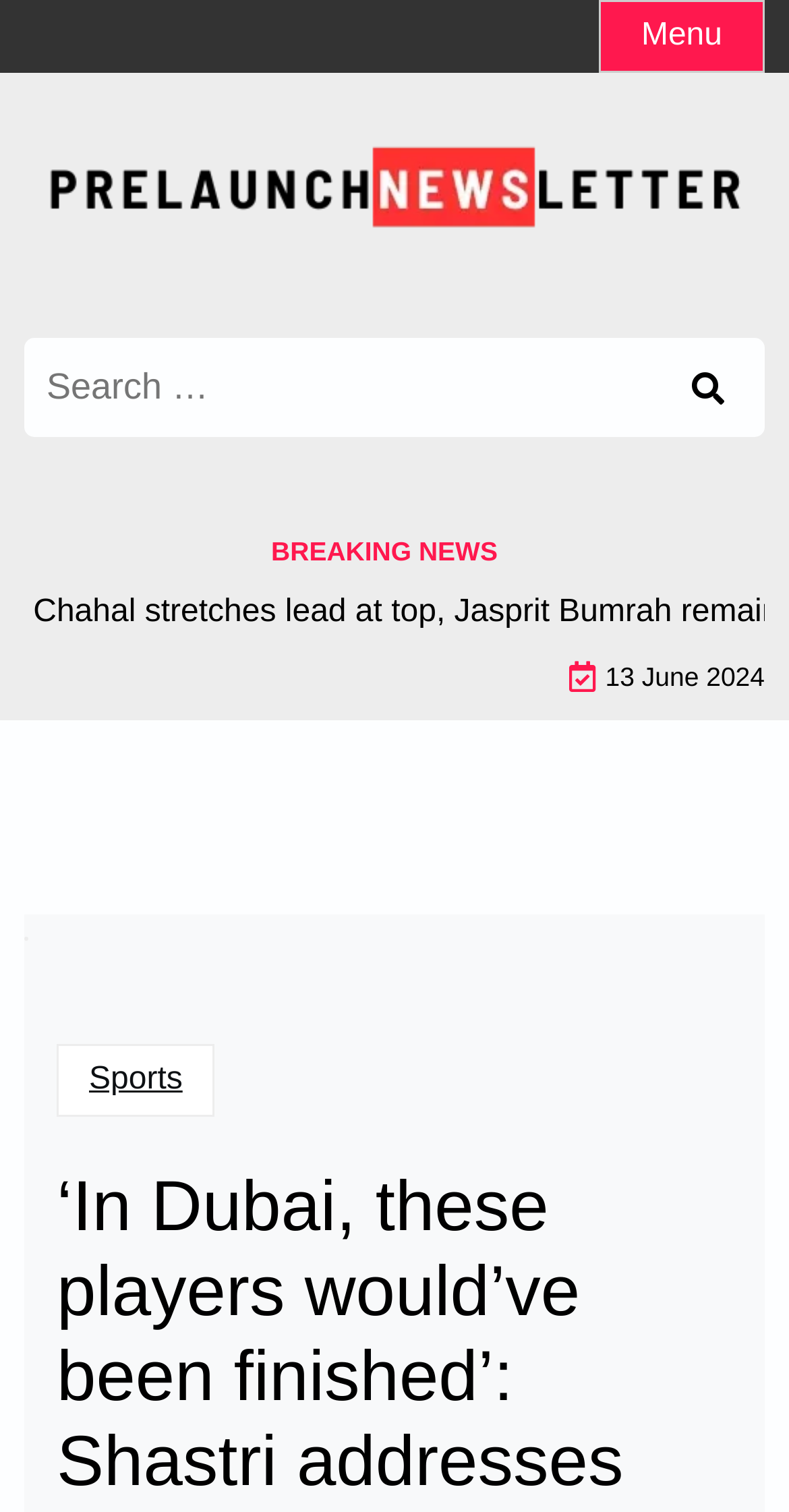Extract the bounding box coordinates for the HTML element that matches this description: "Menu Close". The coordinates should be four float numbers between 0 and 1, i.e., [left, top, right, bottom].

[0.759, 0.0, 0.969, 0.048]